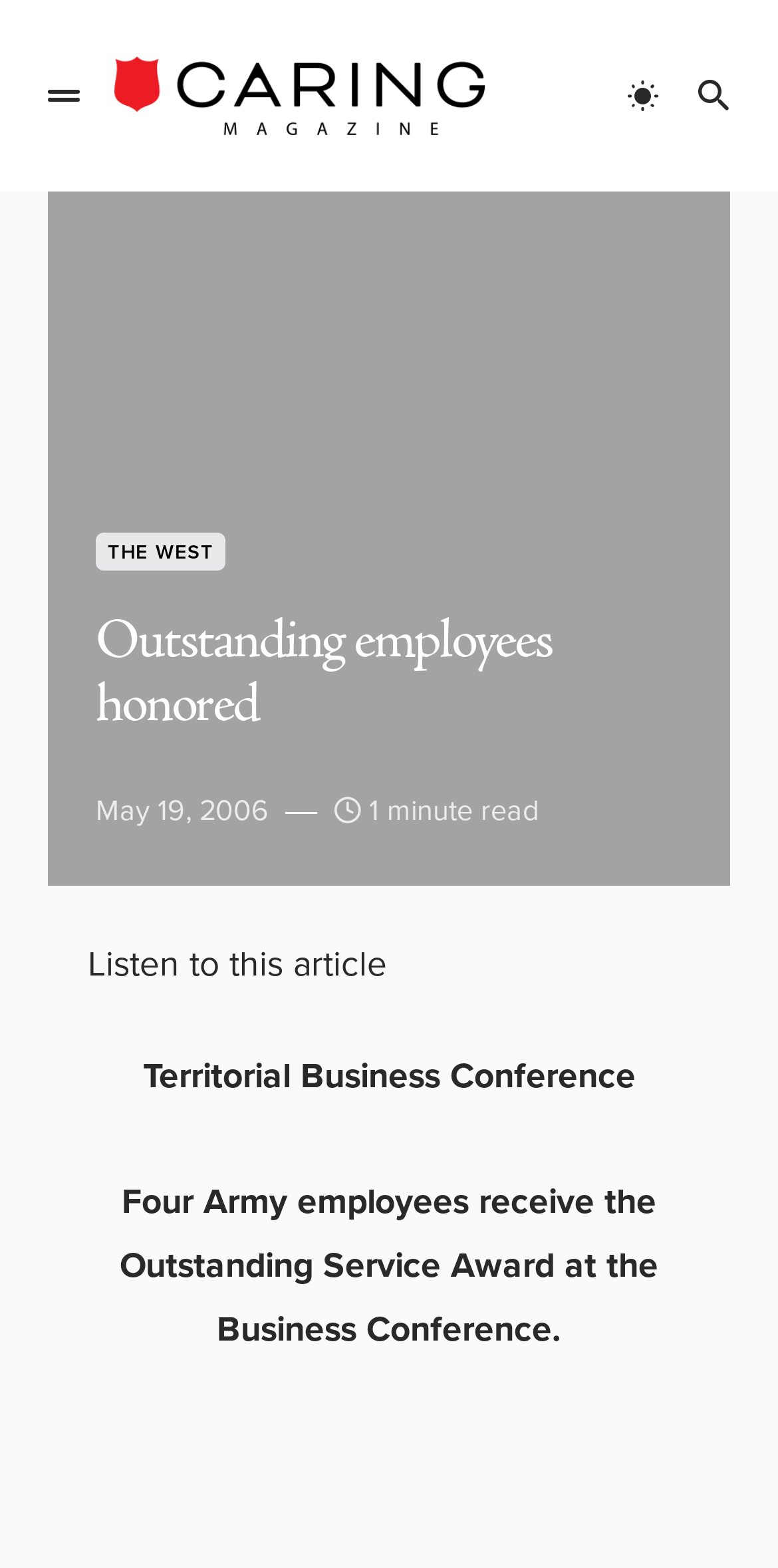Based on the element description: "alt="Caring Magazine"", identify the bounding box coordinates for this UI element. The coordinates must be four float numbers between 0 and 1, listed as [left, top, right, bottom].

[0.133, 0.029, 0.637, 0.093]